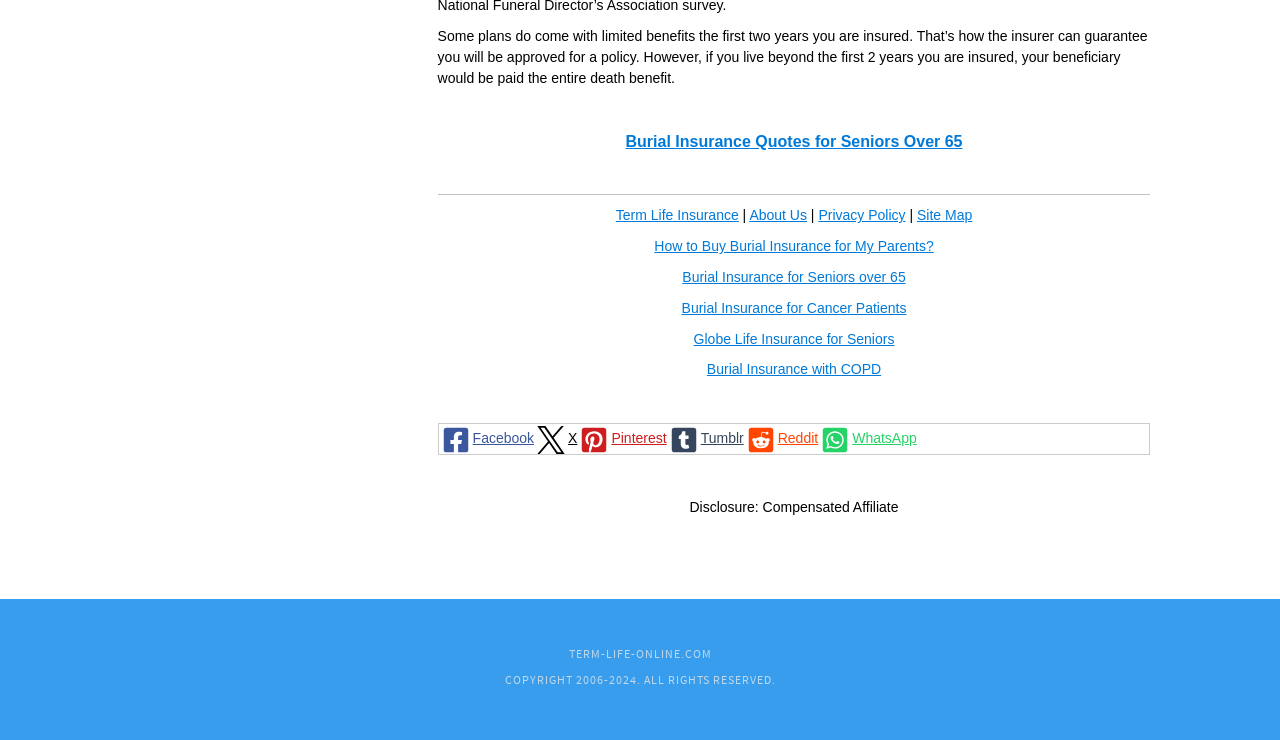Please identify the coordinates of the bounding box for the clickable region that will accomplish this instruction: "Visit the about us page".

[0.585, 0.28, 0.63, 0.302]